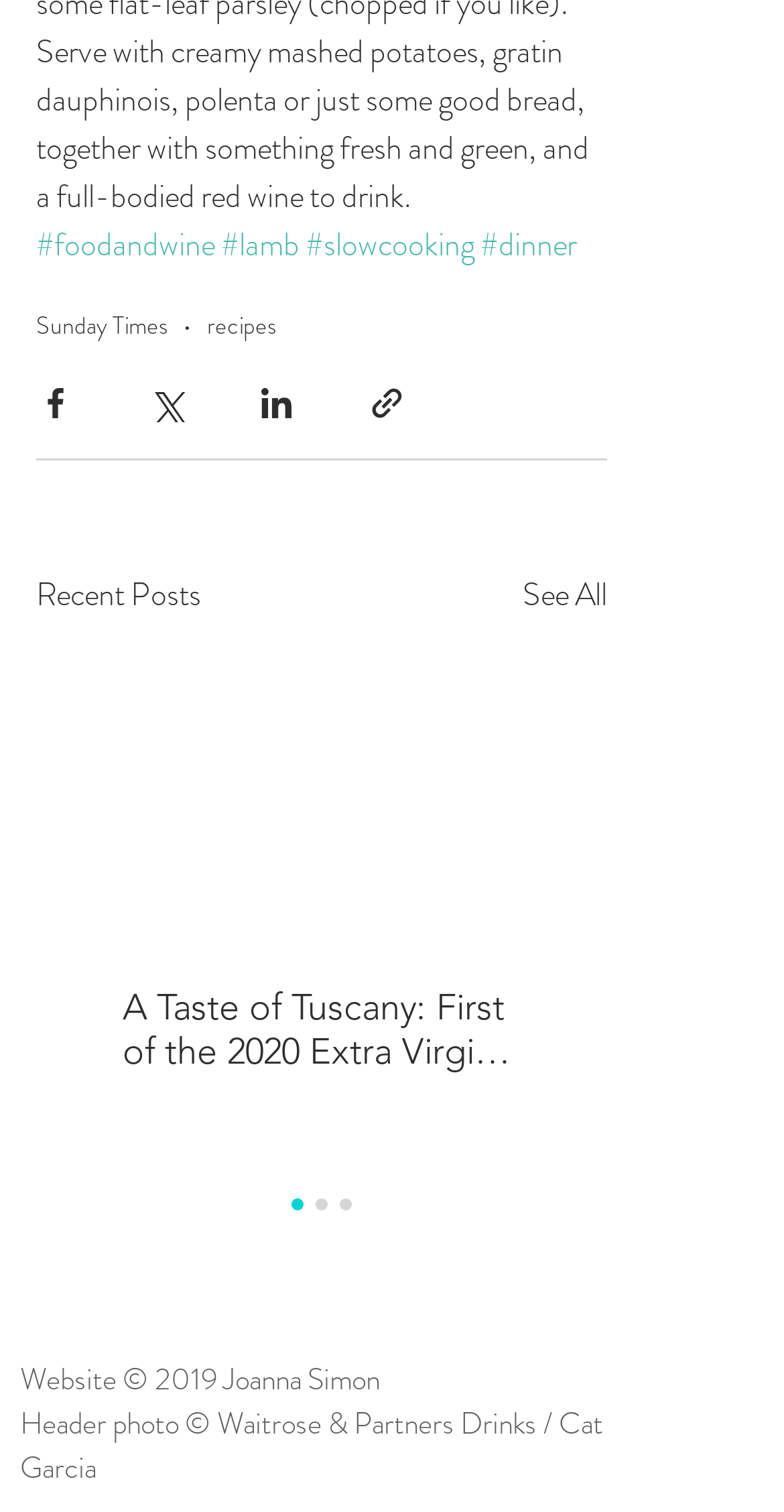Given the following UI element description: "See All", find the bounding box coordinates in the webpage screenshot.

[0.667, 0.378, 0.774, 0.41]